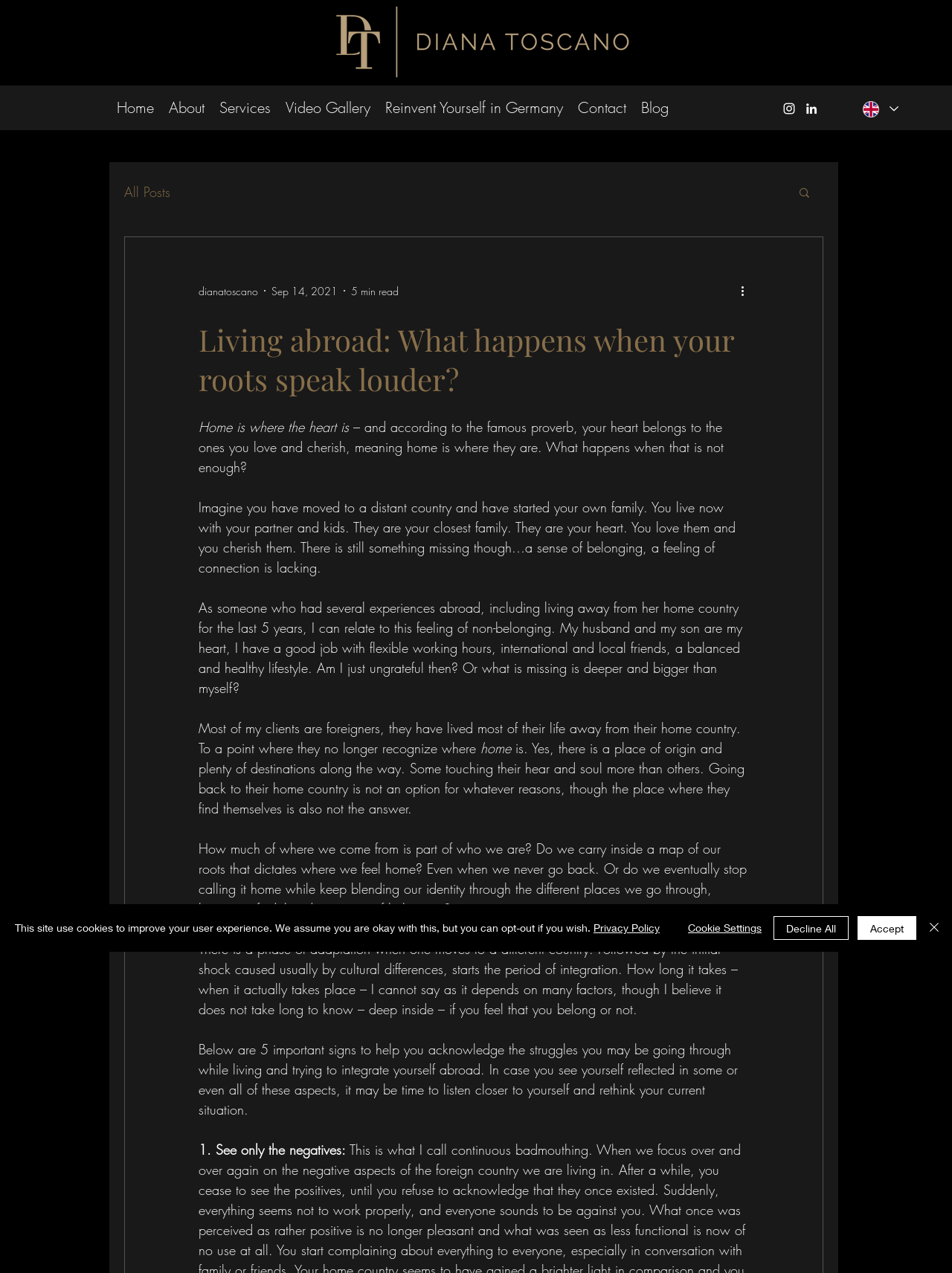Respond concisely with one word or phrase to the following query:
What is the topic of the blog post?

Feeling of non-belonging